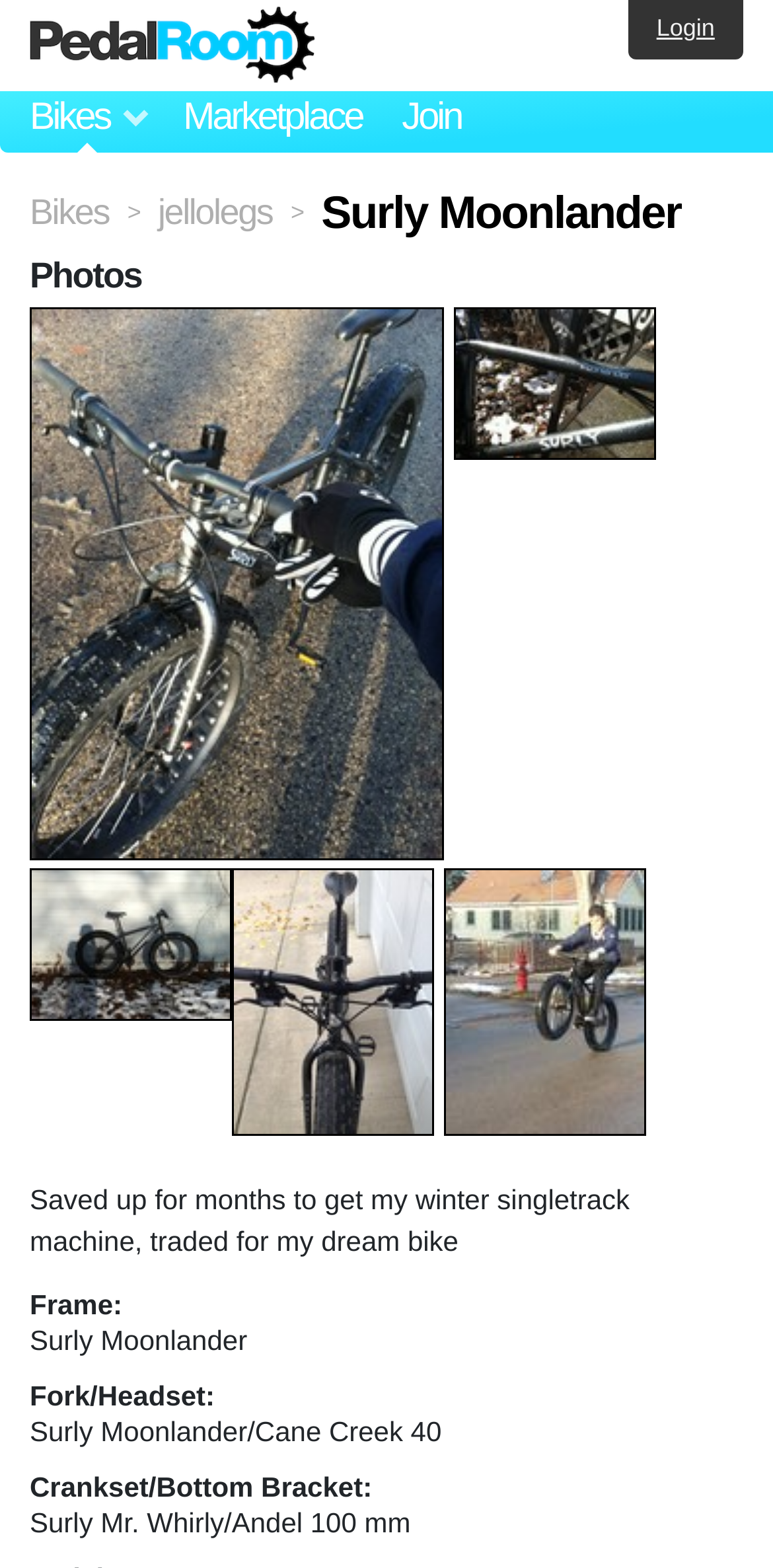Please identify the bounding box coordinates of the clickable area that will fulfill the following instruction: "View Alumni page". The coordinates should be in the format of four float numbers between 0 and 1, i.e., [left, top, right, bottom].

None